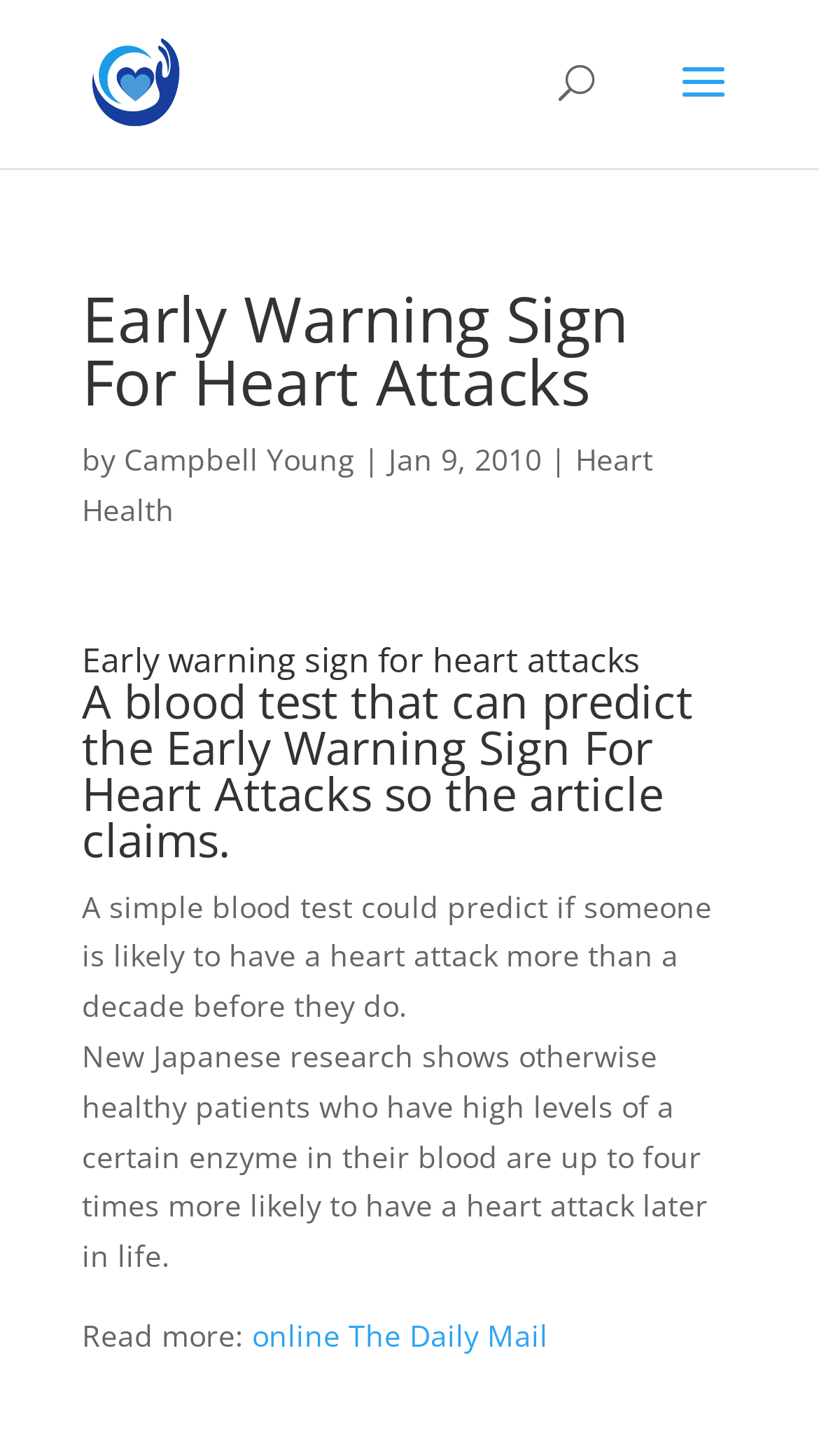Identify and provide the text content of the webpage's primary headline.

Early Warning Sign For Heart Attacks